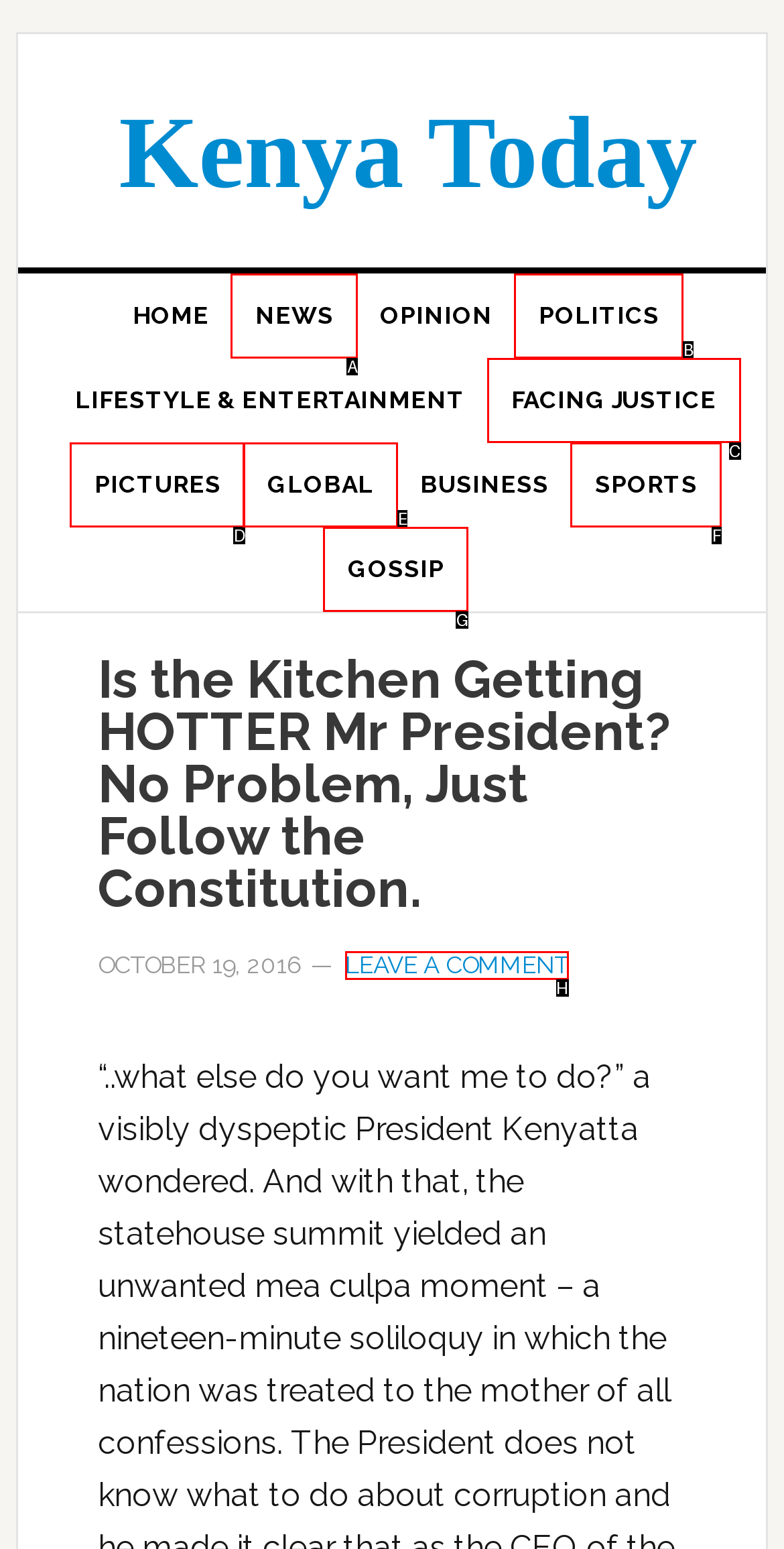Match the following description to the correct HTML element: News Indicate your choice by providing the letter.

A